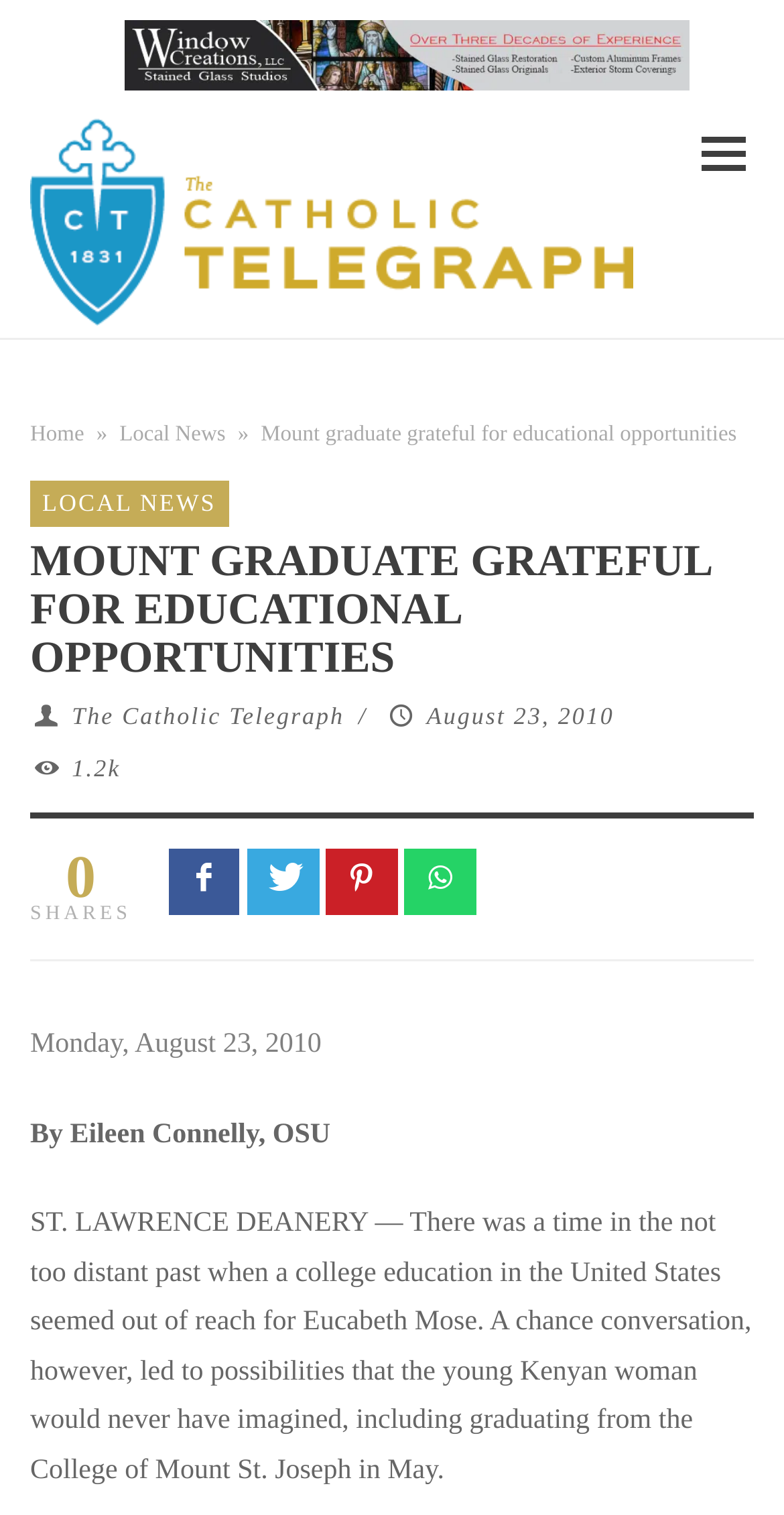Reply to the question with a brief word or phrase: What is the date of the article?

August 23, 2010